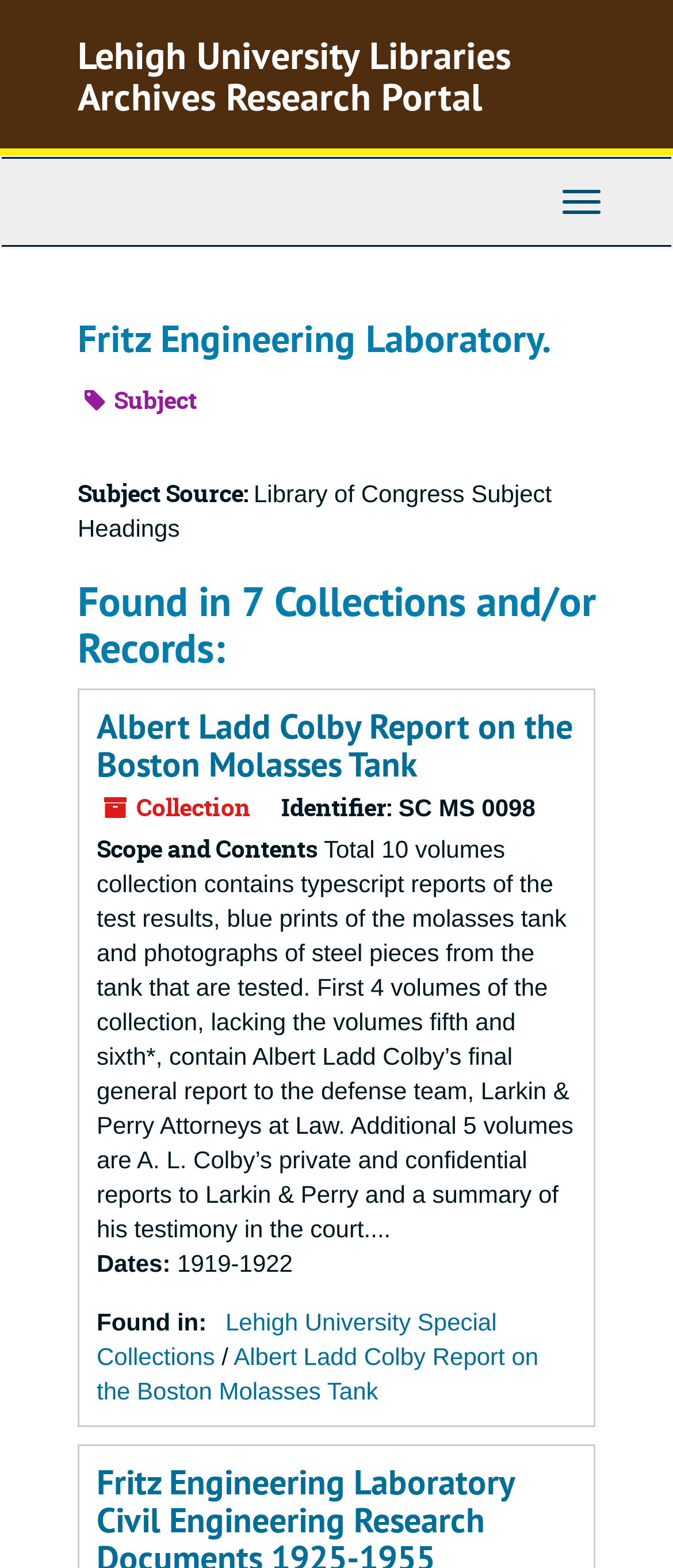Specify the bounding box coordinates (top-left x, top-left y, bottom-right x, bottom-right y) of the UI element in the screenshot that matches this description: Lehigh University Special Collections

[0.144, 0.834, 0.738, 0.874]